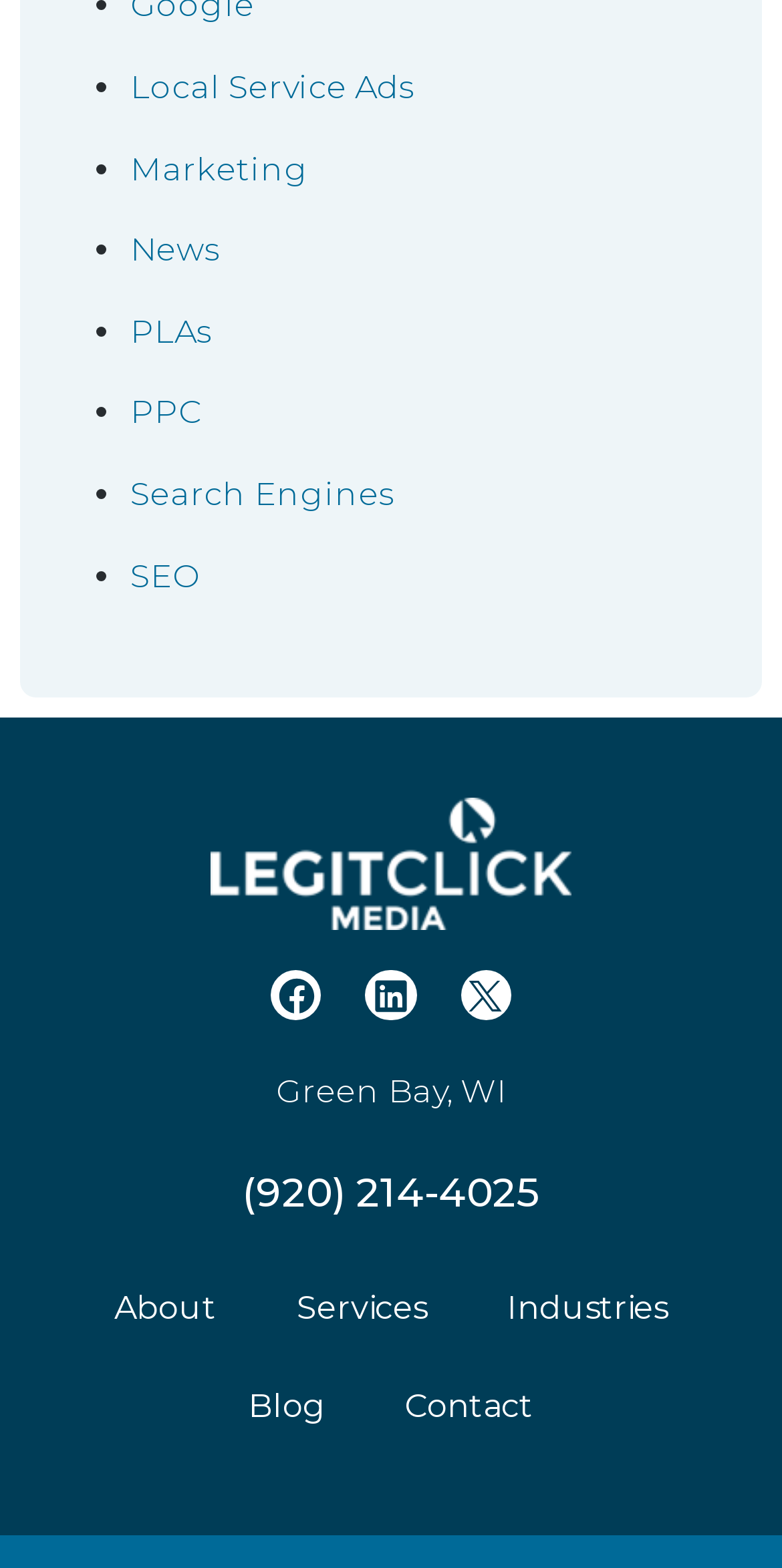Use a single word or phrase to answer the question:
What is the location of the company?

Green Bay, WI